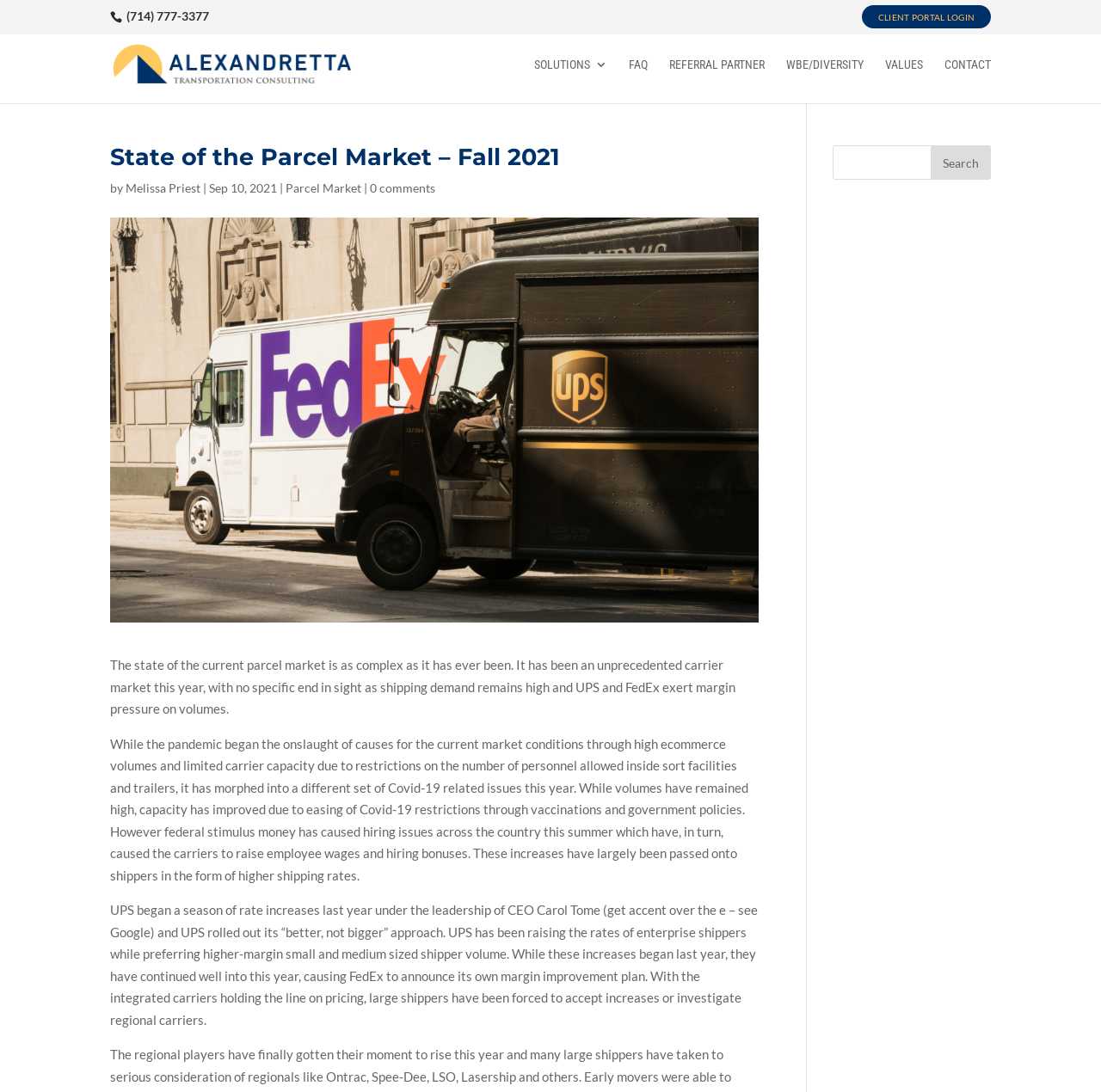Using the provided description alt="Alexandretta", find the bounding box coordinates for the UI element. Provide the coordinates in (top-left x, top-left y, bottom-right x, bottom-right y) format, ensuring all values are between 0 and 1.

[0.102, 0.051, 0.359, 0.065]